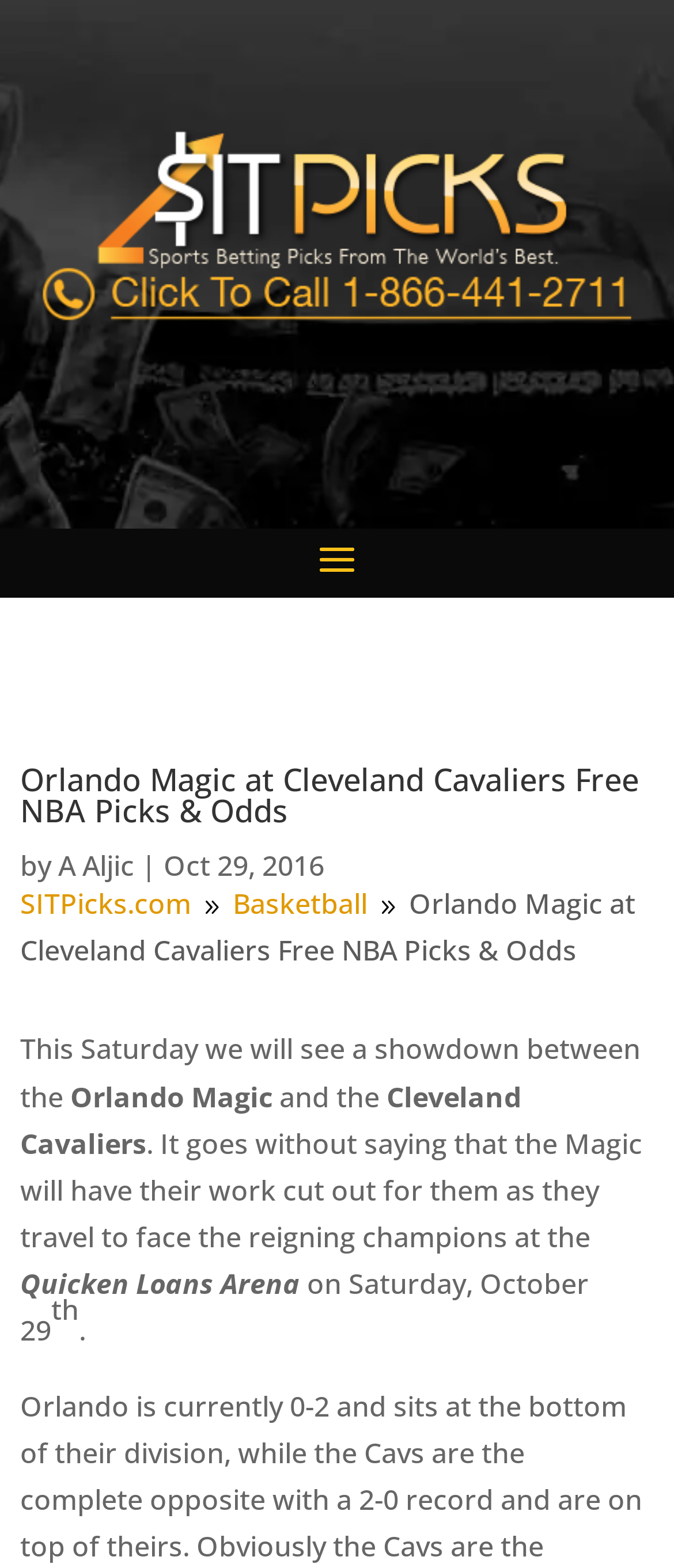Give a complete and precise description of the webpage's appearance.

The webpage appears to be a sports betting news article, specifically focusing on an NBA game between the Orlando Magic and Cleveland Cavaliers. 

At the top of the page, there is a heading that displays the title of the article, "Orlando Magic at Cleveland Cavaliers Free NBA Picks & Odds". Below the title, the author's name, "A Aljic", is mentioned, along with the date of the article, "Oct 29, 2016". 

To the right of the author's name, there is a vertical list of links, including "SITPicks.com" and "Basketball". 

The main content of the article starts below the title and author information. The text describes the upcoming game between the Orlando Magic and Cleveland Cavaliers, mentioning that the Magic will have a tough time as they travel to face the reigning champions at the Quicken Loans Arena on Saturday, October 29. 

There are no images on the page. The overall structure of the page is simple, with a clear hierarchy of headings and text.